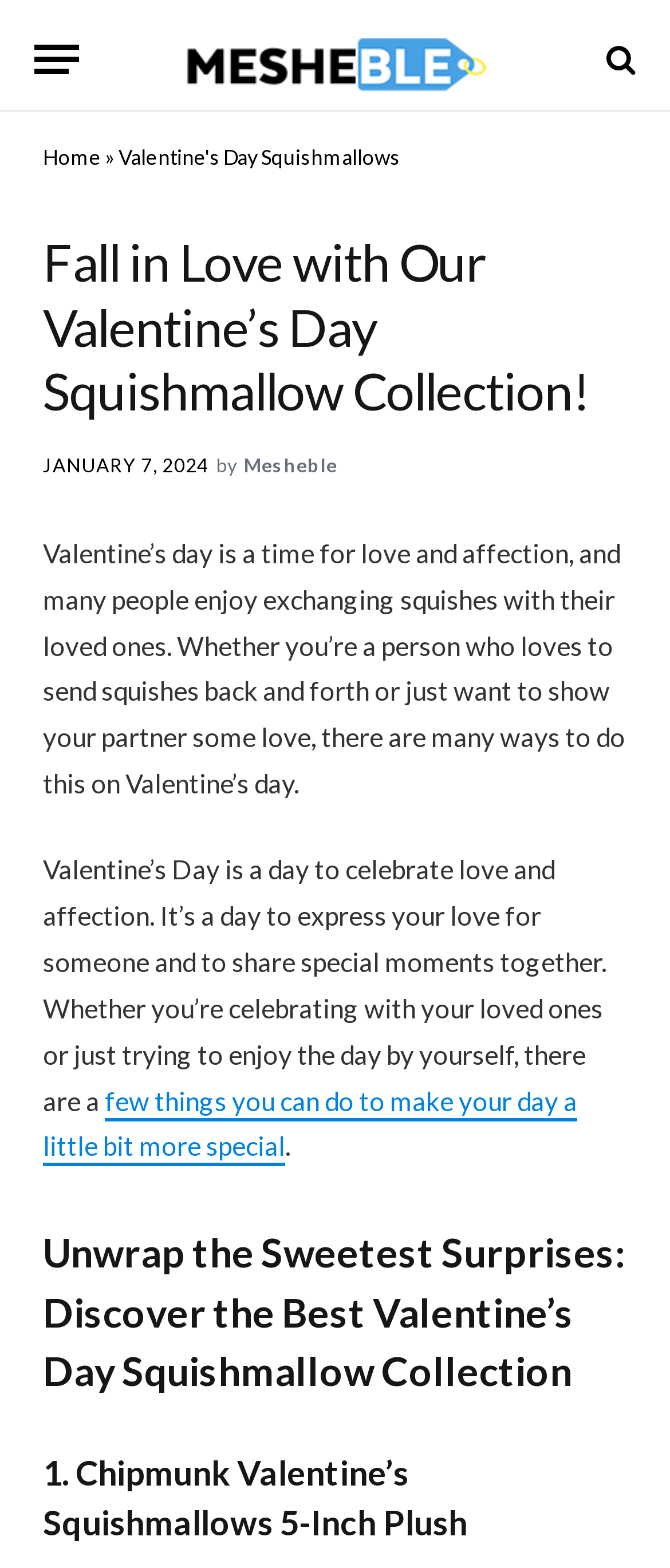What is the purpose of exchanging Squishmallows on Valentine's Day? Based on the image, give a response in one word or a short phrase.

To show love and affection